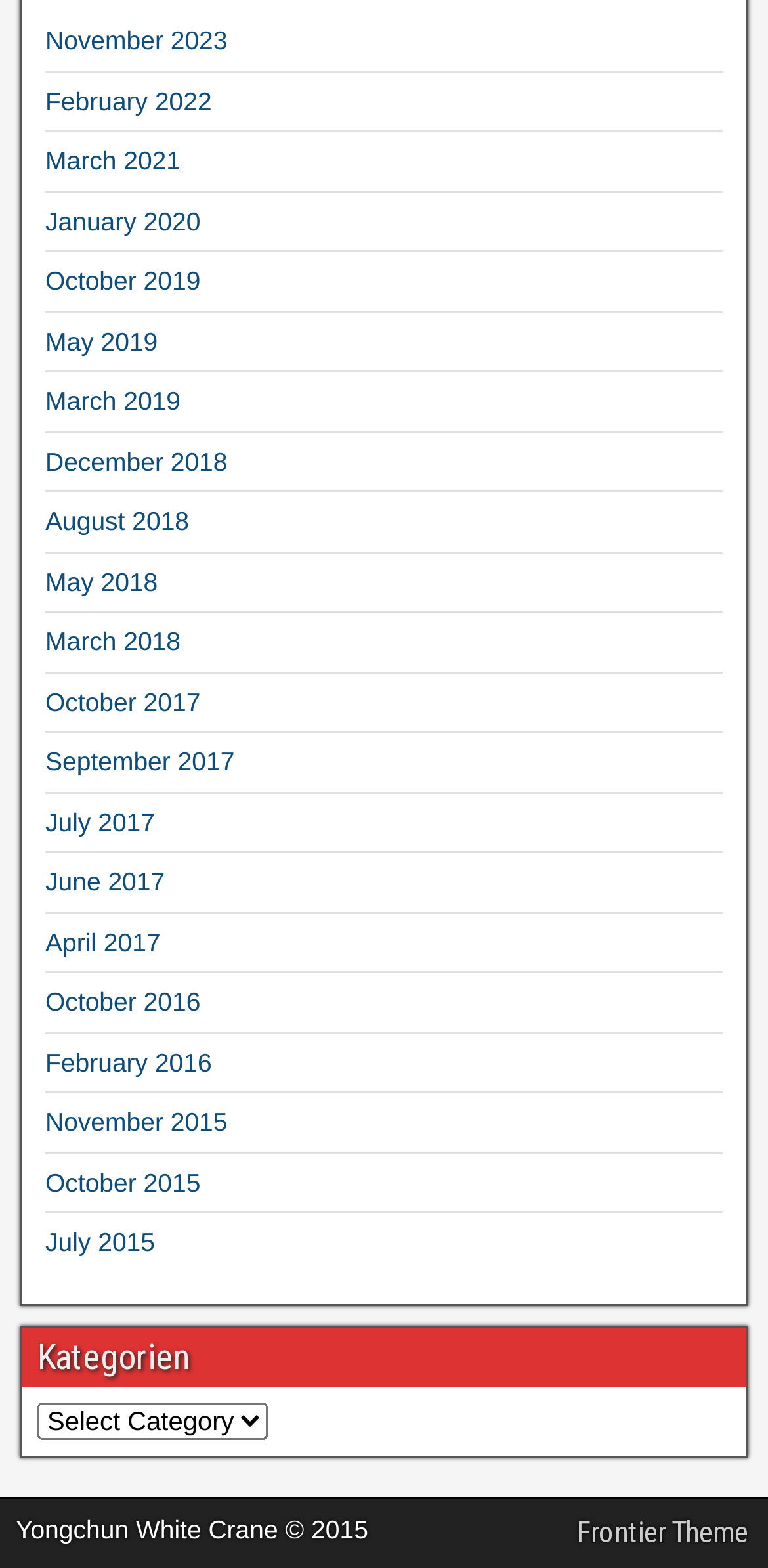Please give a short response to the question using one word or a phrase:
What is the category heading?

Kategorien